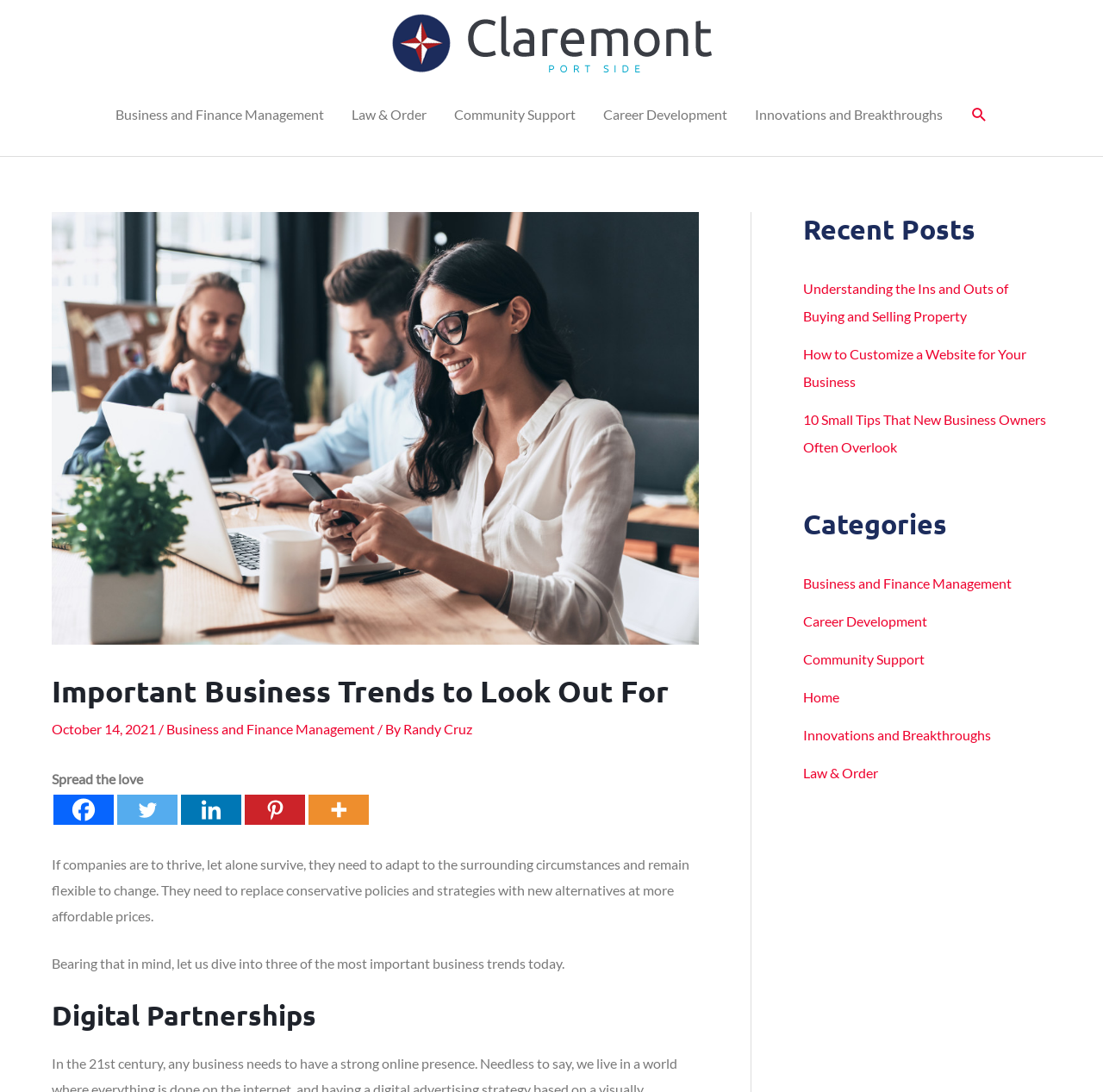Please find the bounding box for the following UI element description. Provide the coordinates in (top-left x, top-left y, bottom-right x, bottom-right y) format, with values between 0 and 1: Randy Cruz

[0.366, 0.66, 0.428, 0.675]